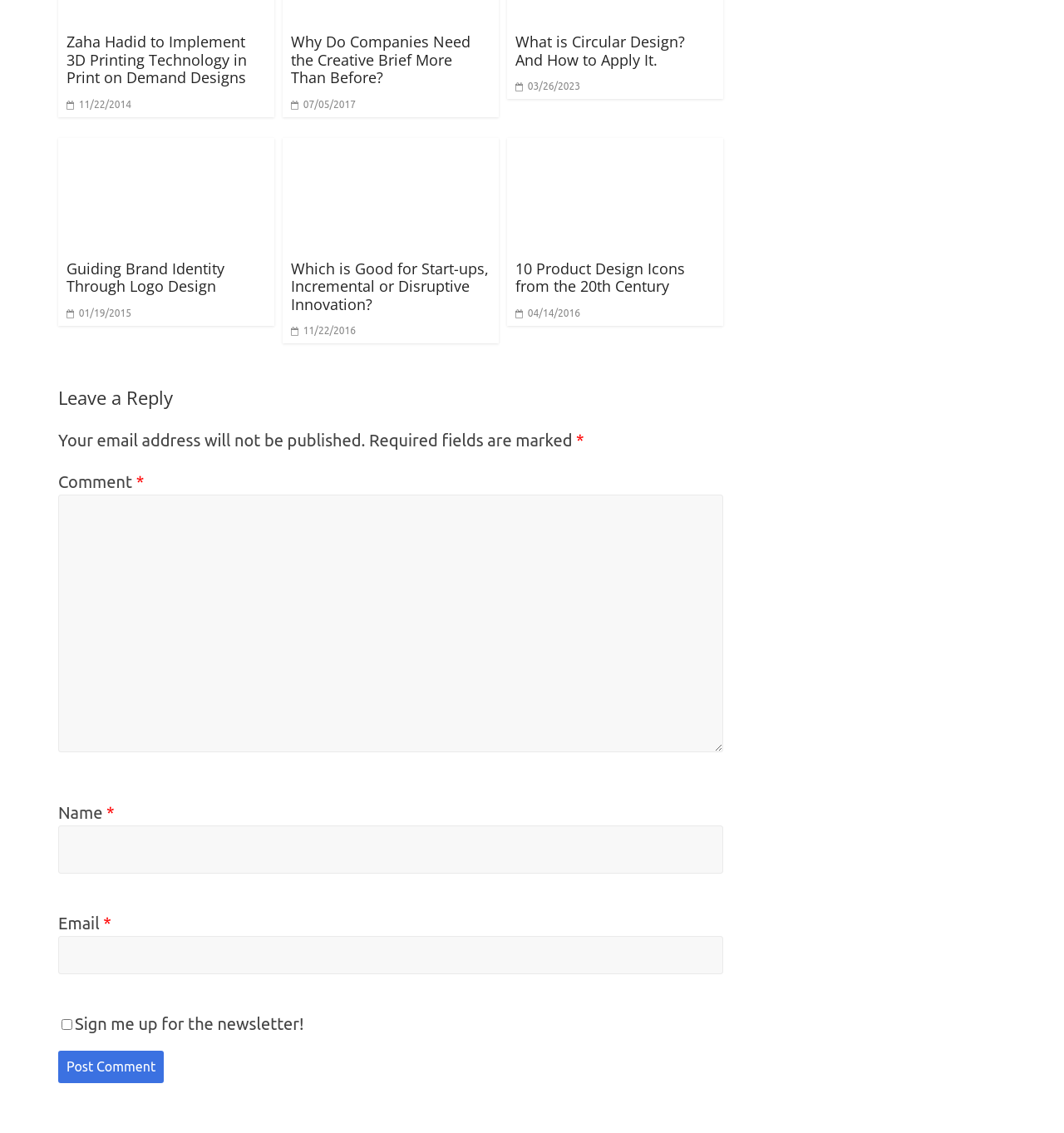Determine the bounding box coordinates of the section to be clicked to follow the instruction: "Search for something". The coordinates should be given as four float numbers between 0 and 1, formatted as [left, top, right, bottom].

None